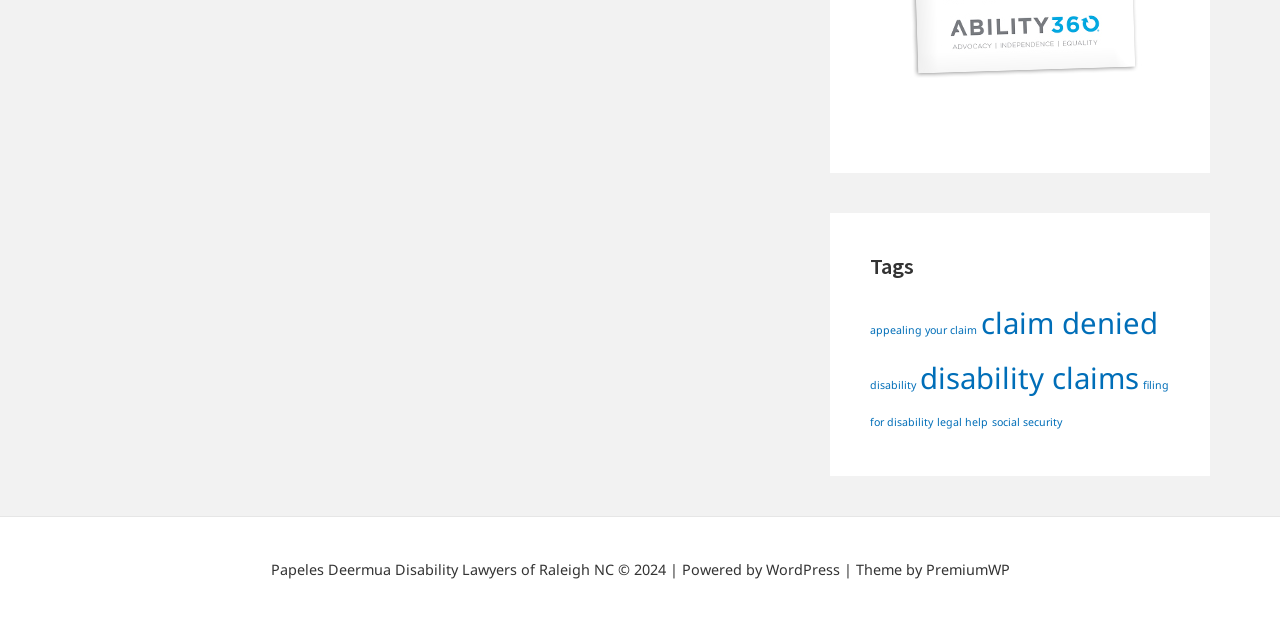What is the topic of the link 'filing for disability'?
Based on the image, answer the question with a single word or brief phrase.

disability